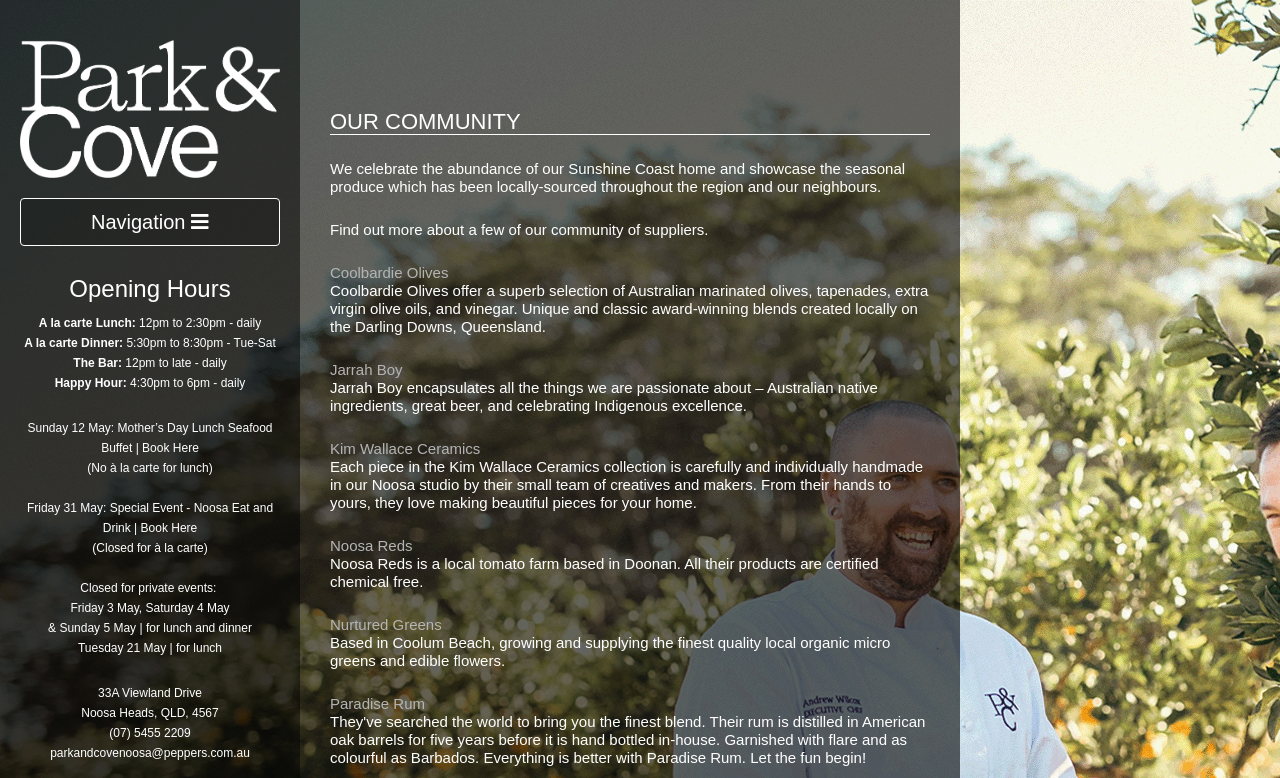Identify the coordinates of the bounding box for the element that must be clicked to accomplish the instruction: "View the opening hours".

[0.016, 0.355, 0.219, 0.389]